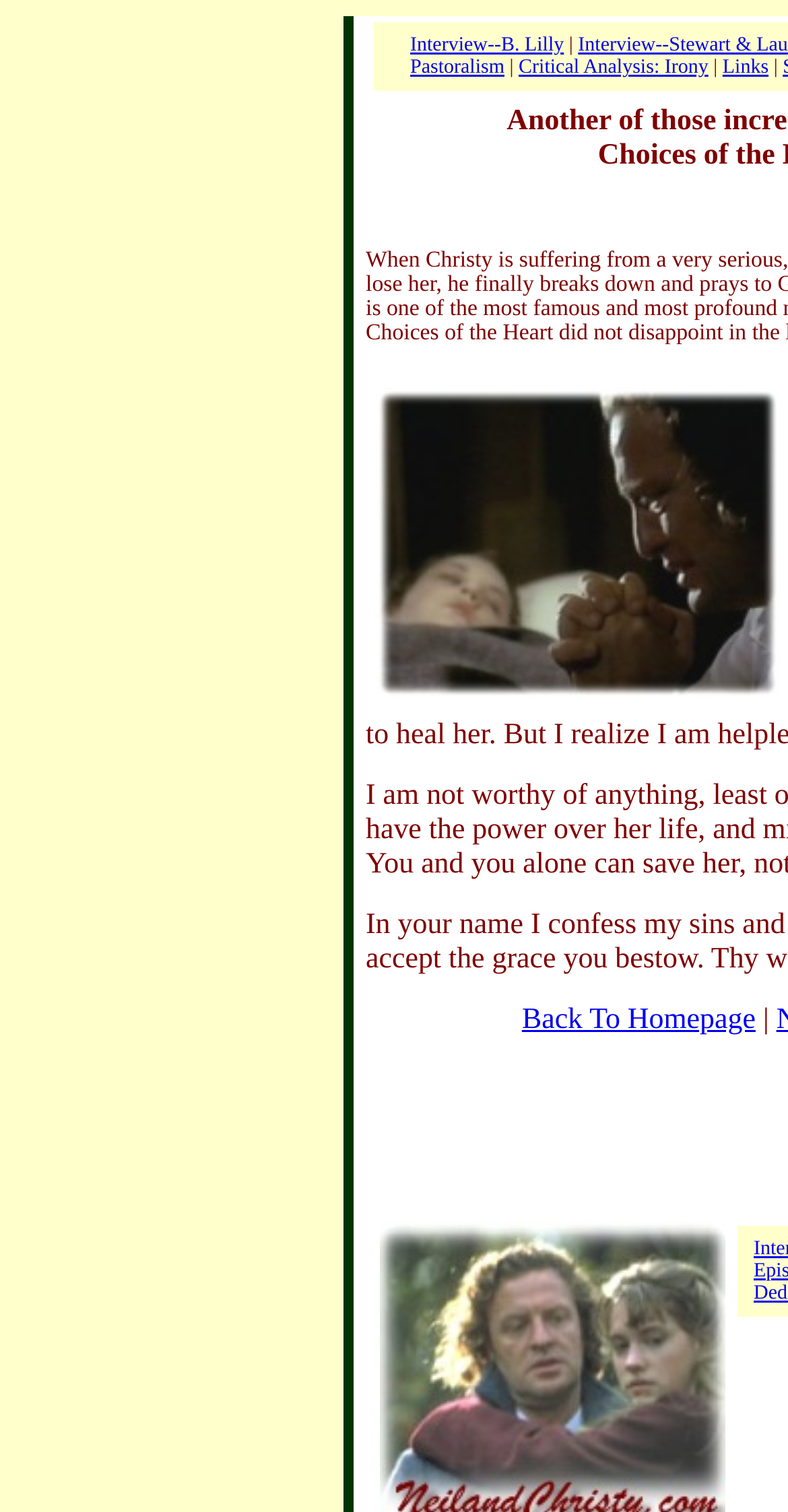Predict the bounding box coordinates for the UI element described as: "Interview--B. Lilly". The coordinates should be four float numbers between 0 and 1, presented as [left, top, right, bottom].

[0.521, 0.023, 0.716, 0.037]